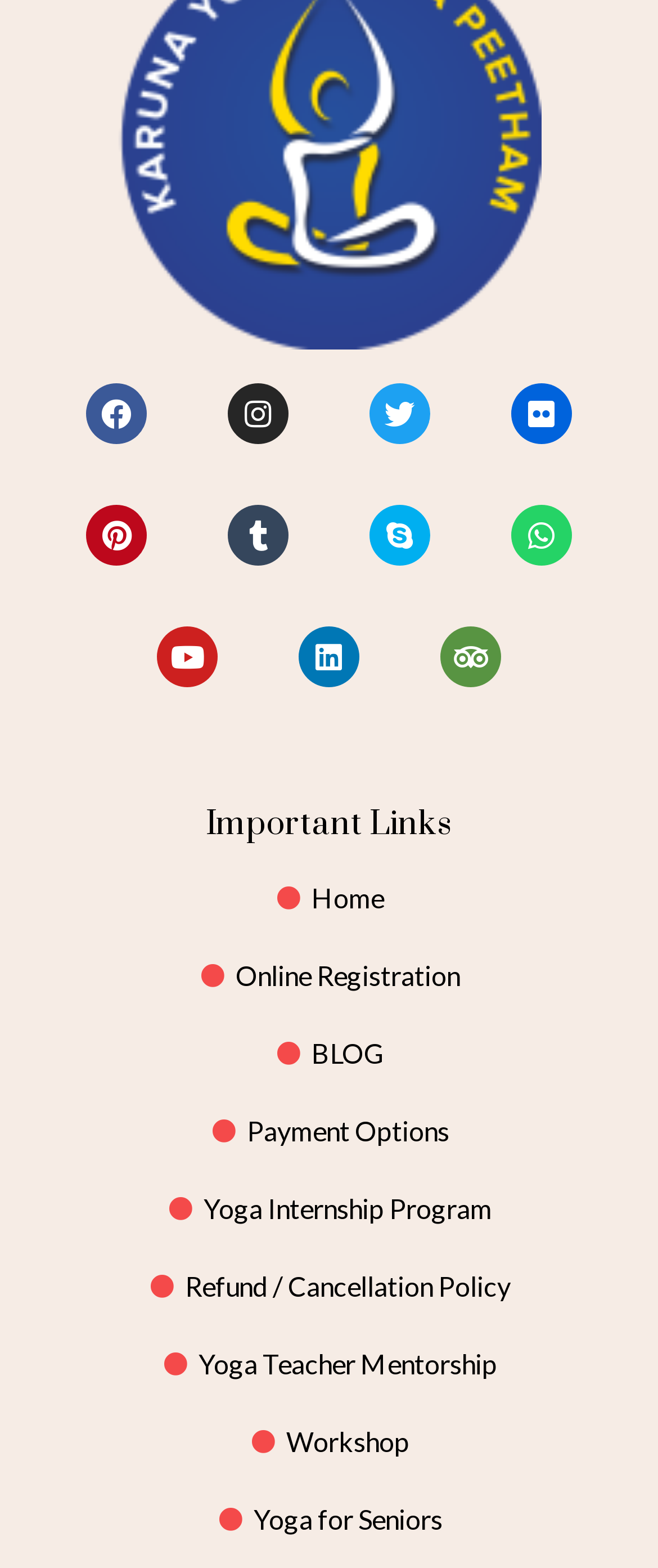Please determine the bounding box coordinates of the area that needs to be clicked to complete this task: 'Go to Home page'. The coordinates must be four float numbers between 0 and 1, formatted as [left, top, right, bottom].

[0.051, 0.56, 0.949, 0.586]